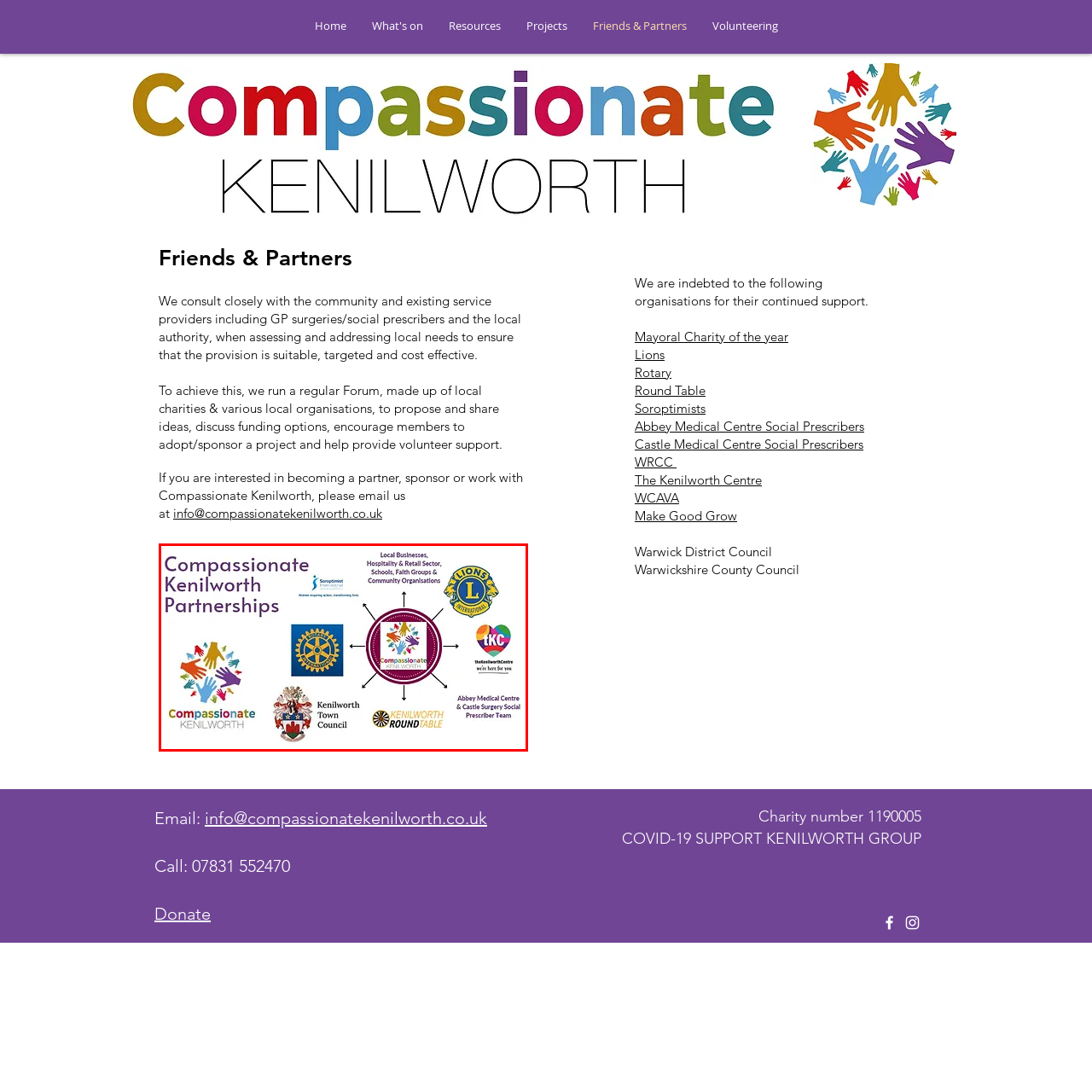Look closely at the image surrounded by the red box, How many community groups are mentioned? Give your answer as a single word or phrase.

Three